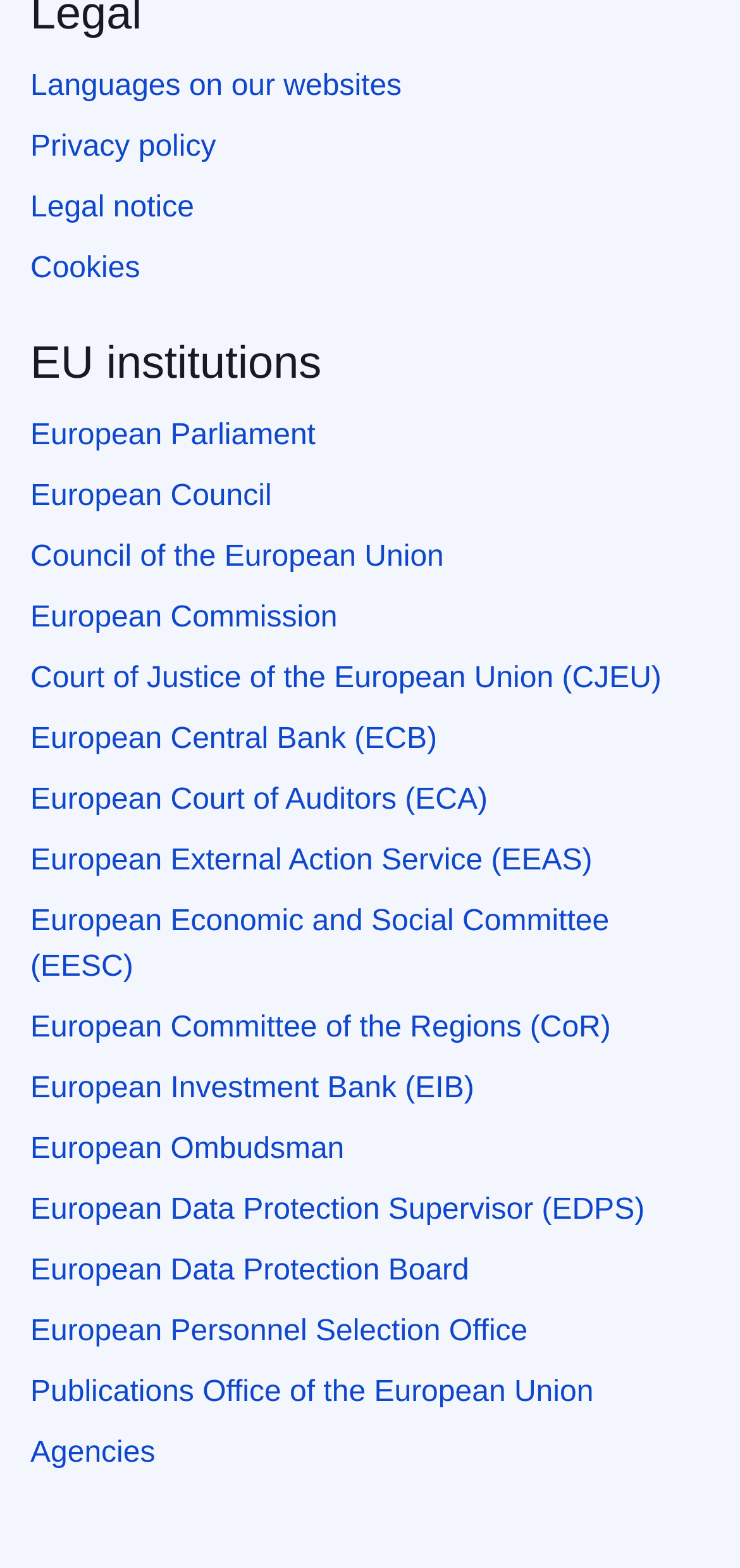Find the bounding box coordinates of the element I should click to carry out the following instruction: "Learn about EU institutions".

[0.041, 0.215, 0.959, 0.249]